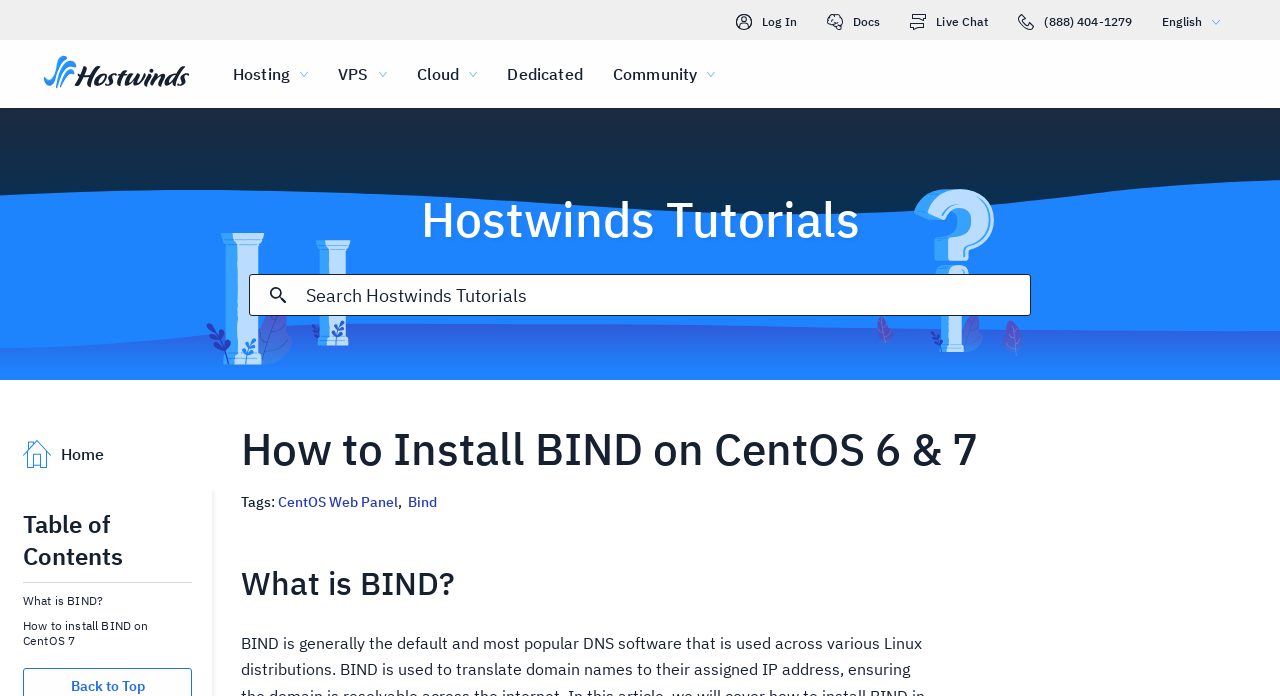Respond to the following question using a concise word or phrase: 
What is the purpose of the 'Search Input' textbox?

Search